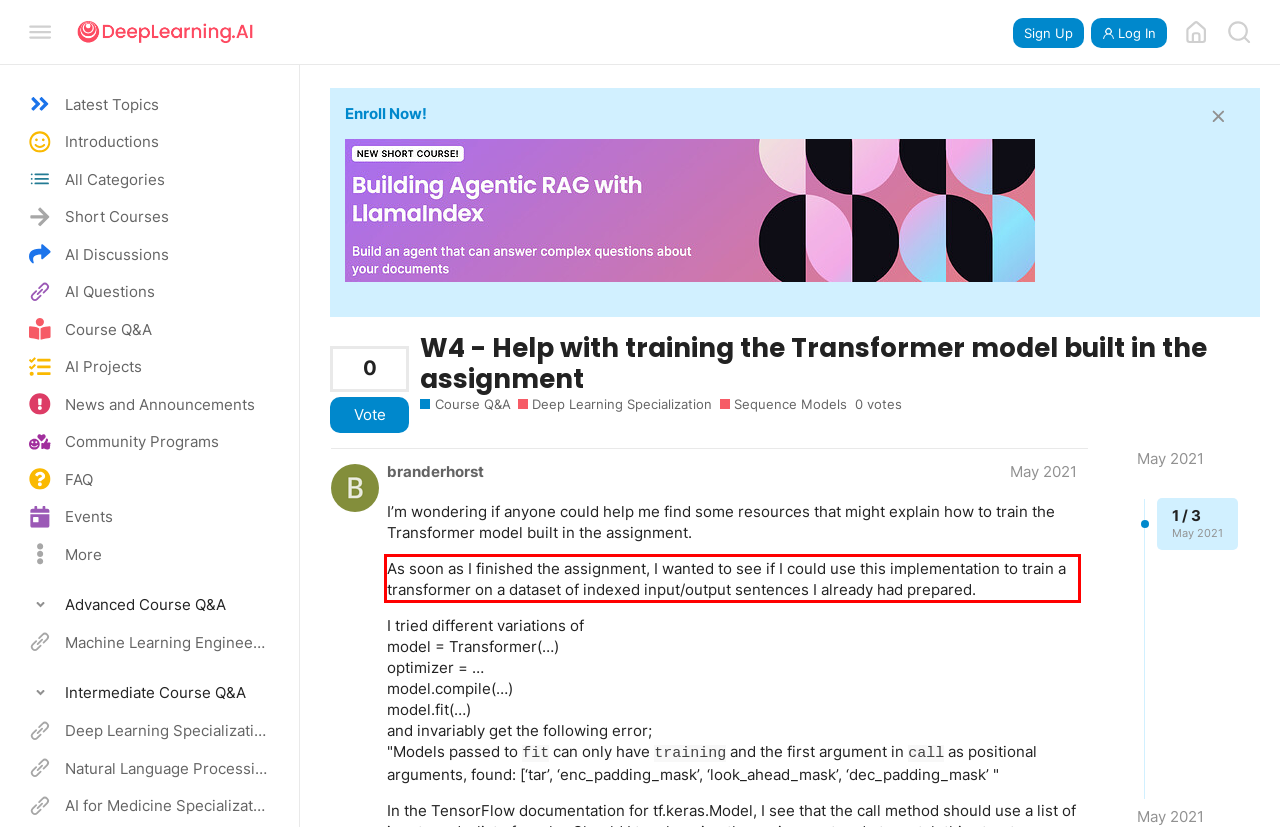Identify the text inside the red bounding box in the provided webpage screenshot and transcribe it.

As soon as I finished the assignment, I wanted to see if I could use this implementation to train a transformer on a dataset of indexed input/output sentences I already had prepared.